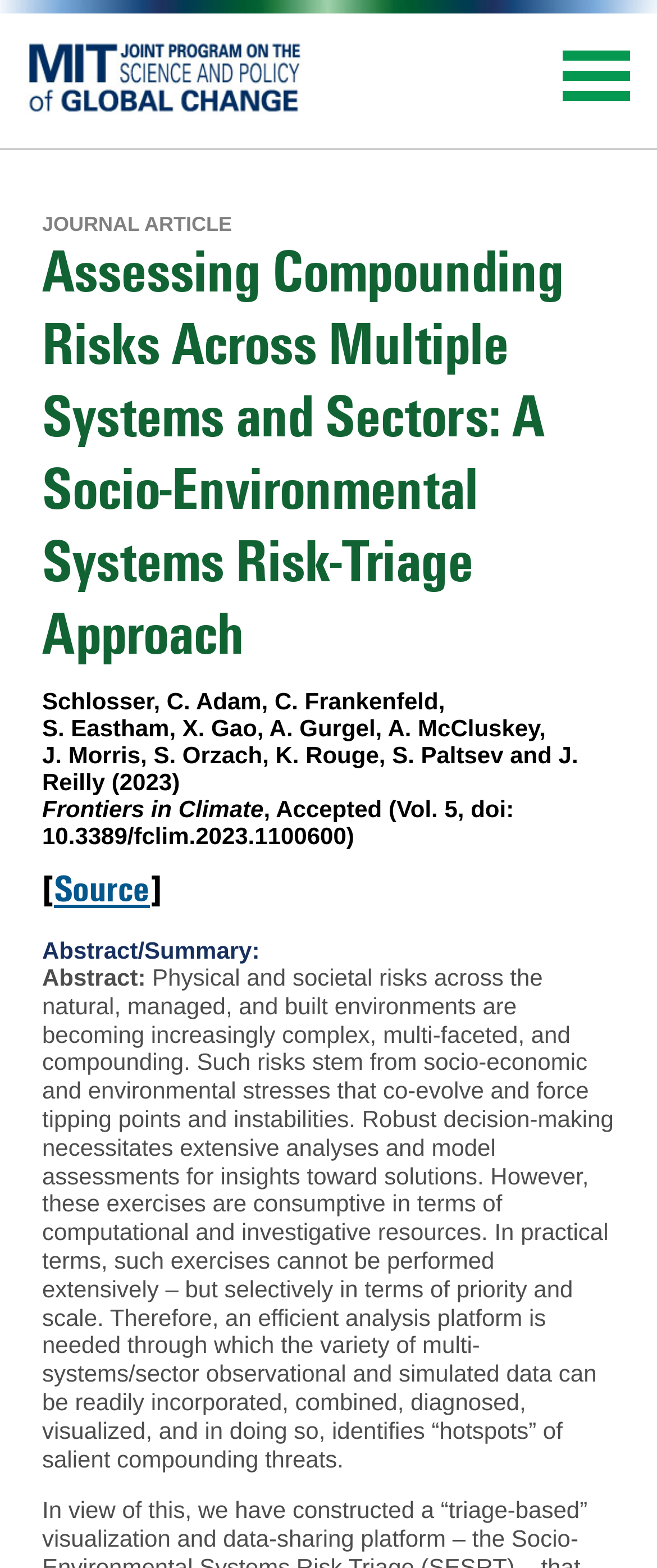What is the name of the publication? Observe the screenshot and provide a one-word or short phrase answer.

Frontiers in Climate